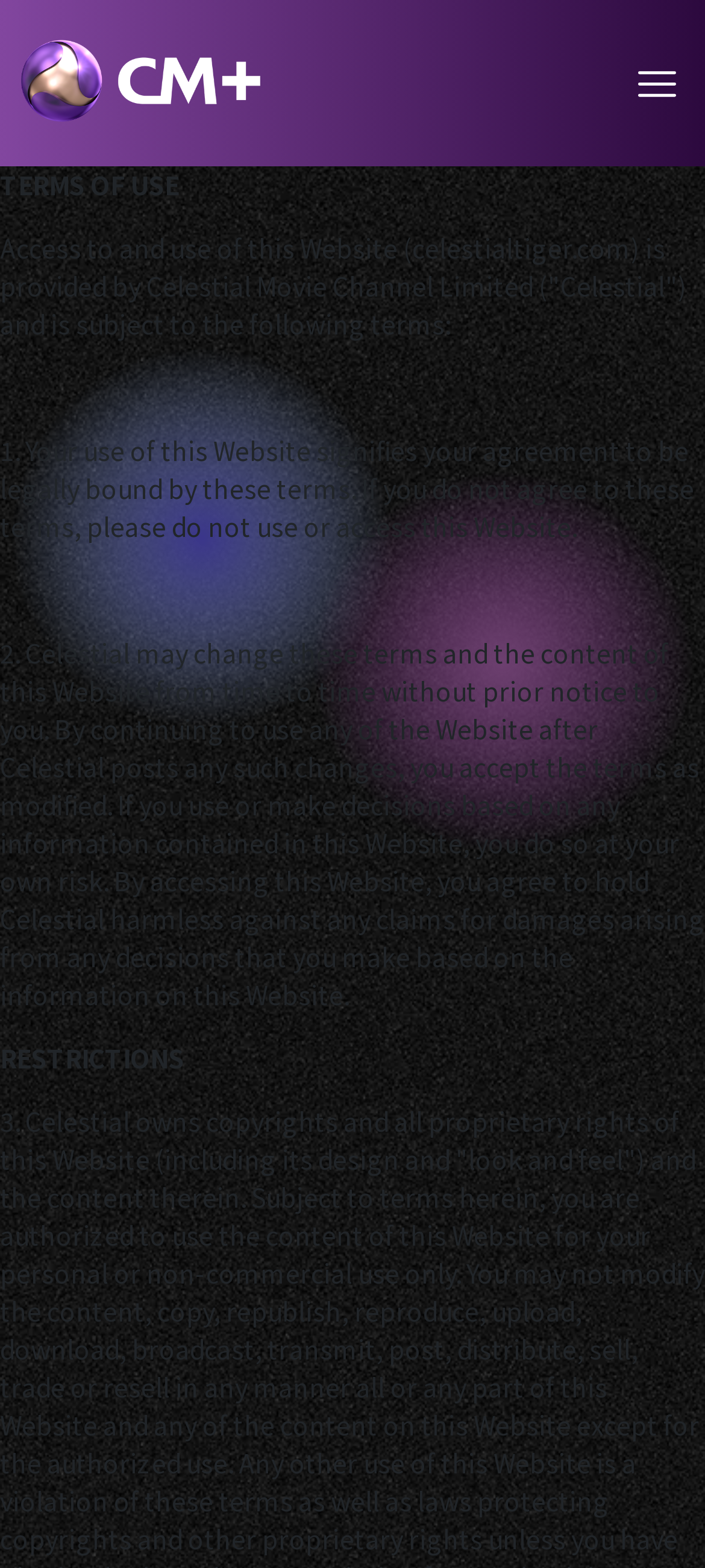What is the name of the website?
Based on the image, answer the question with as much detail as possible.

The name of the website can be found in the top-left corner of the webpage, where the logo is located. The text 'CMPLUS-TV' is written next to the logo, indicating that it is the name of the website.